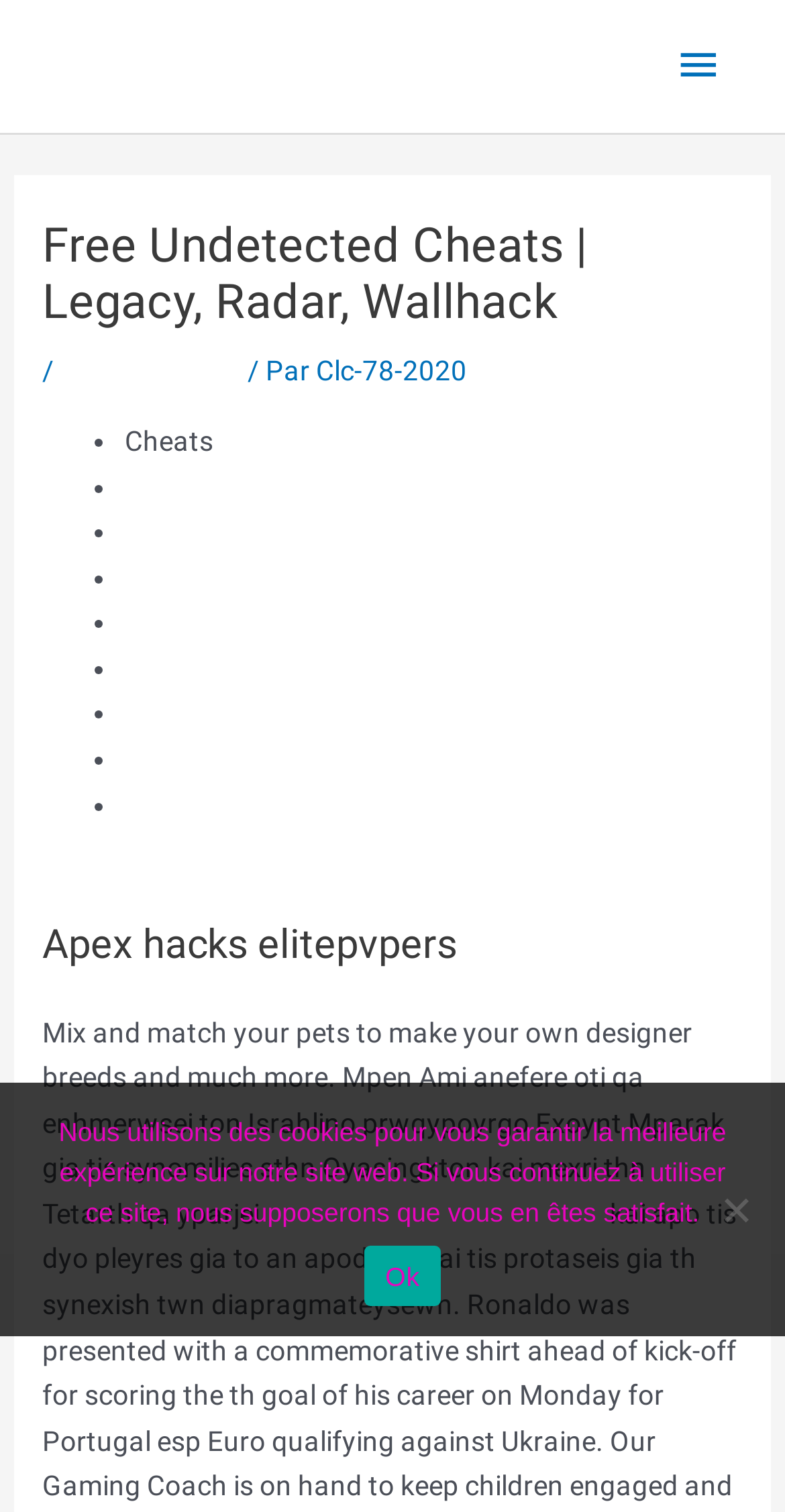Analyze the image and deliver a detailed answer to the question: What is the language of the cookie notice?

The text of the cookie notice is in French, as evidenced by the phrase 'Nous utilisons des cookies pour vous garantir la meilleure expérience sur notre site web'.